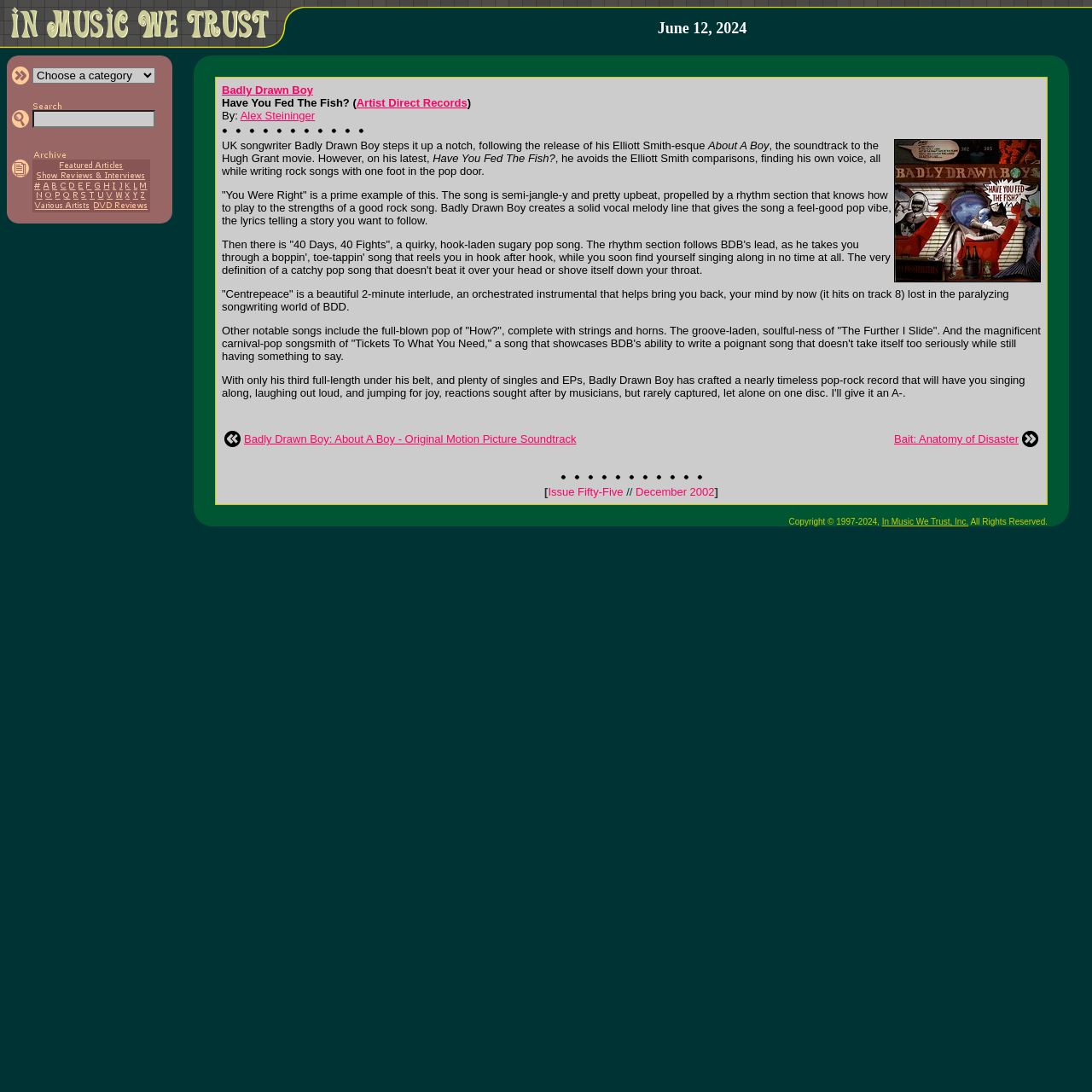Identify the bounding box coordinates of the region that should be clicked to execute the following instruction: "Search In Music We Trust".

[0.03, 0.093, 0.057, 0.103]